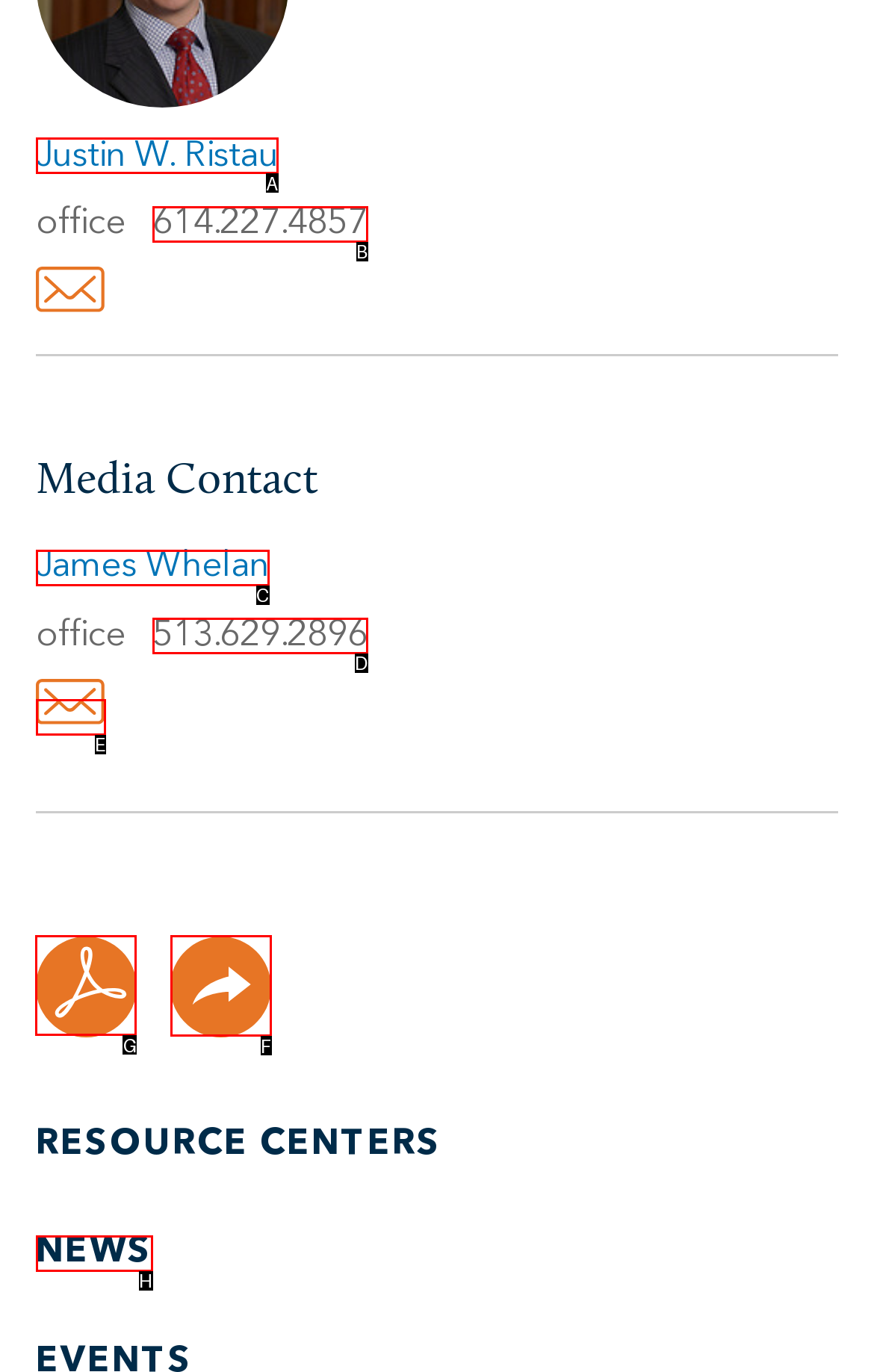Choose the letter of the option you need to click to Download PDF. Answer with the letter only.

G